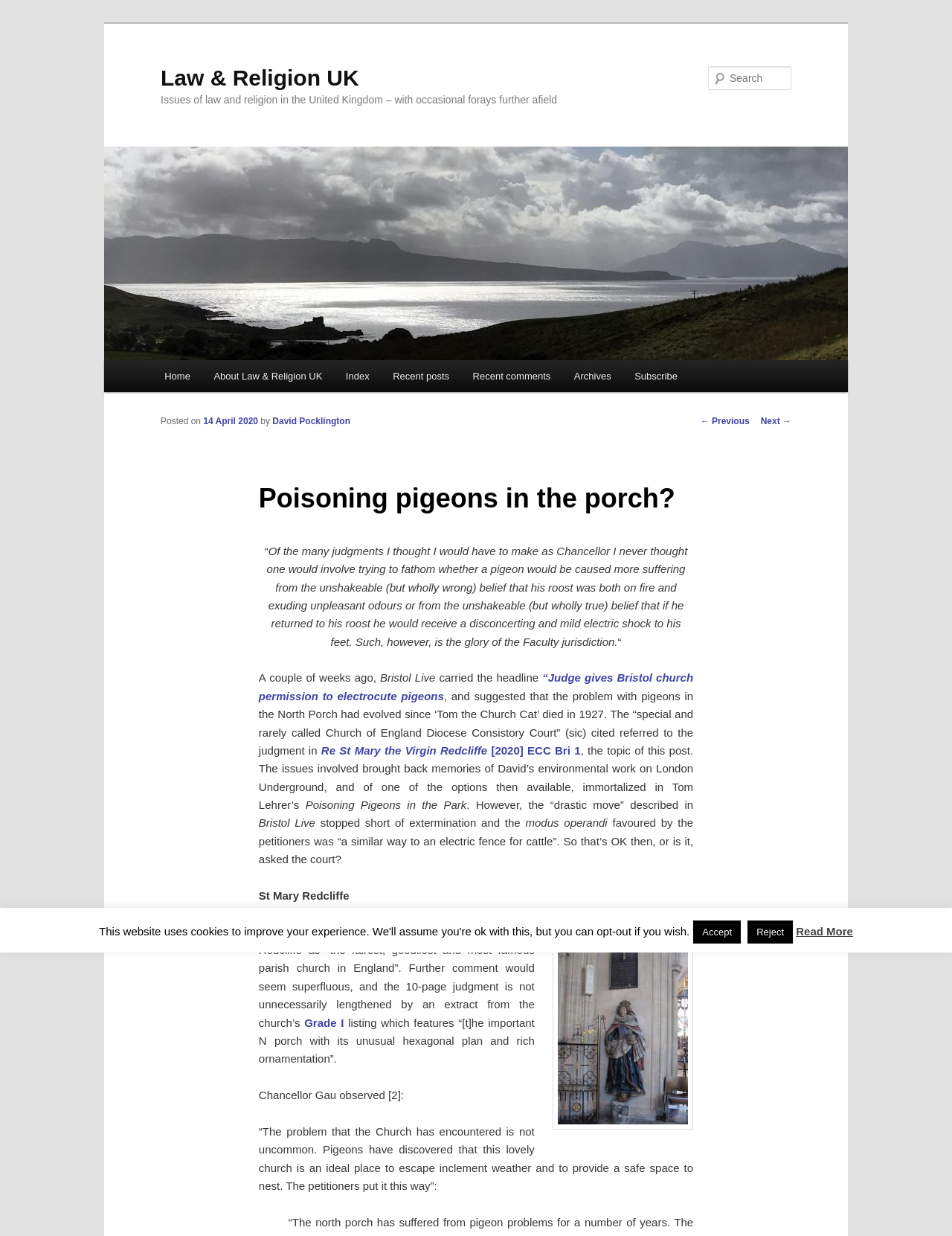Examine the screenshot and answer the question in as much detail as possible: What is the name of the church mentioned in the post?

I found the answer by reading the text content of the webpage, which mentions the name of the church in the context of the post.